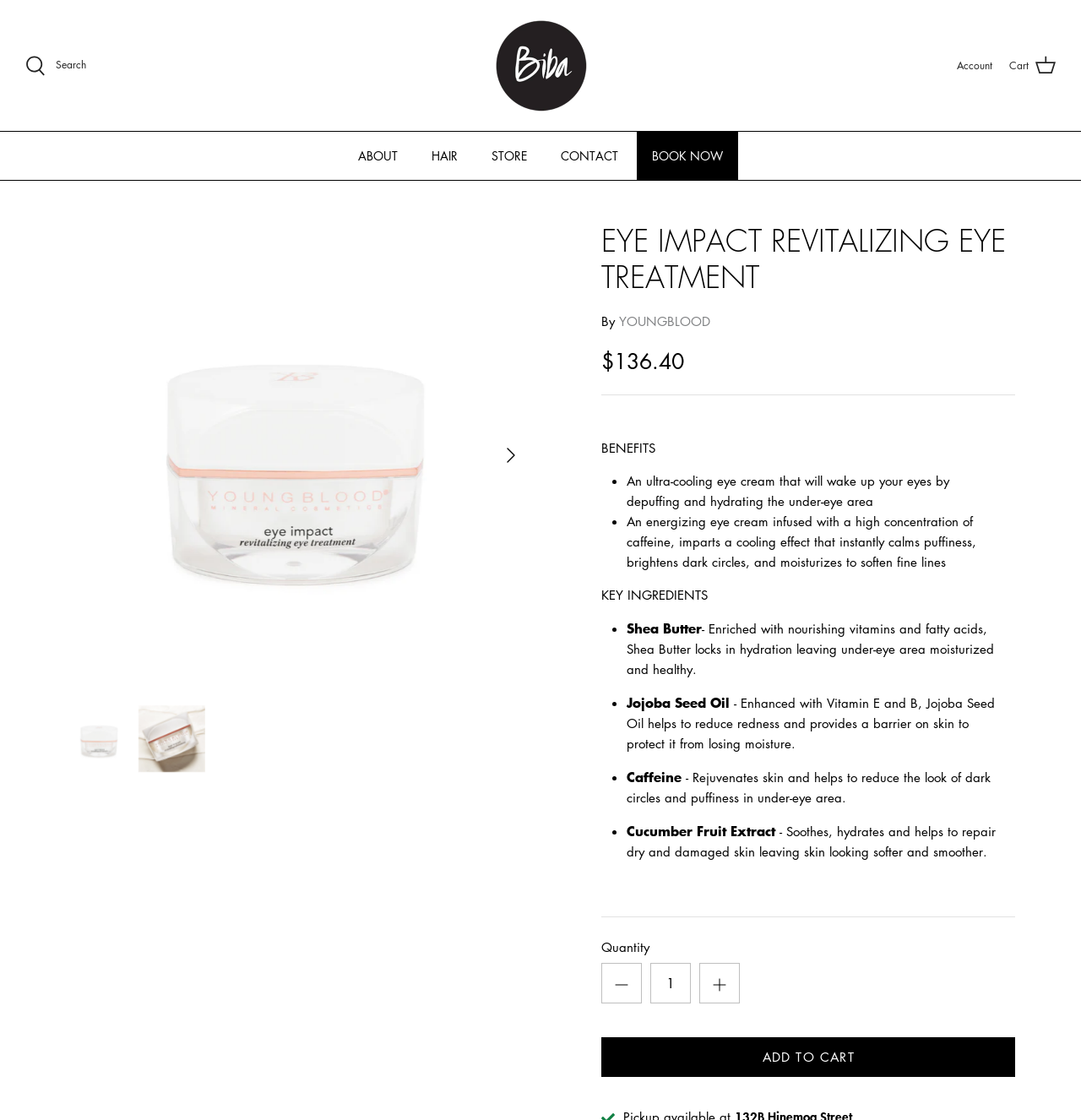Locate the bounding box coordinates of the segment that needs to be clicked to meet this instruction: "Search".

[0.023, 0.049, 0.08, 0.067]